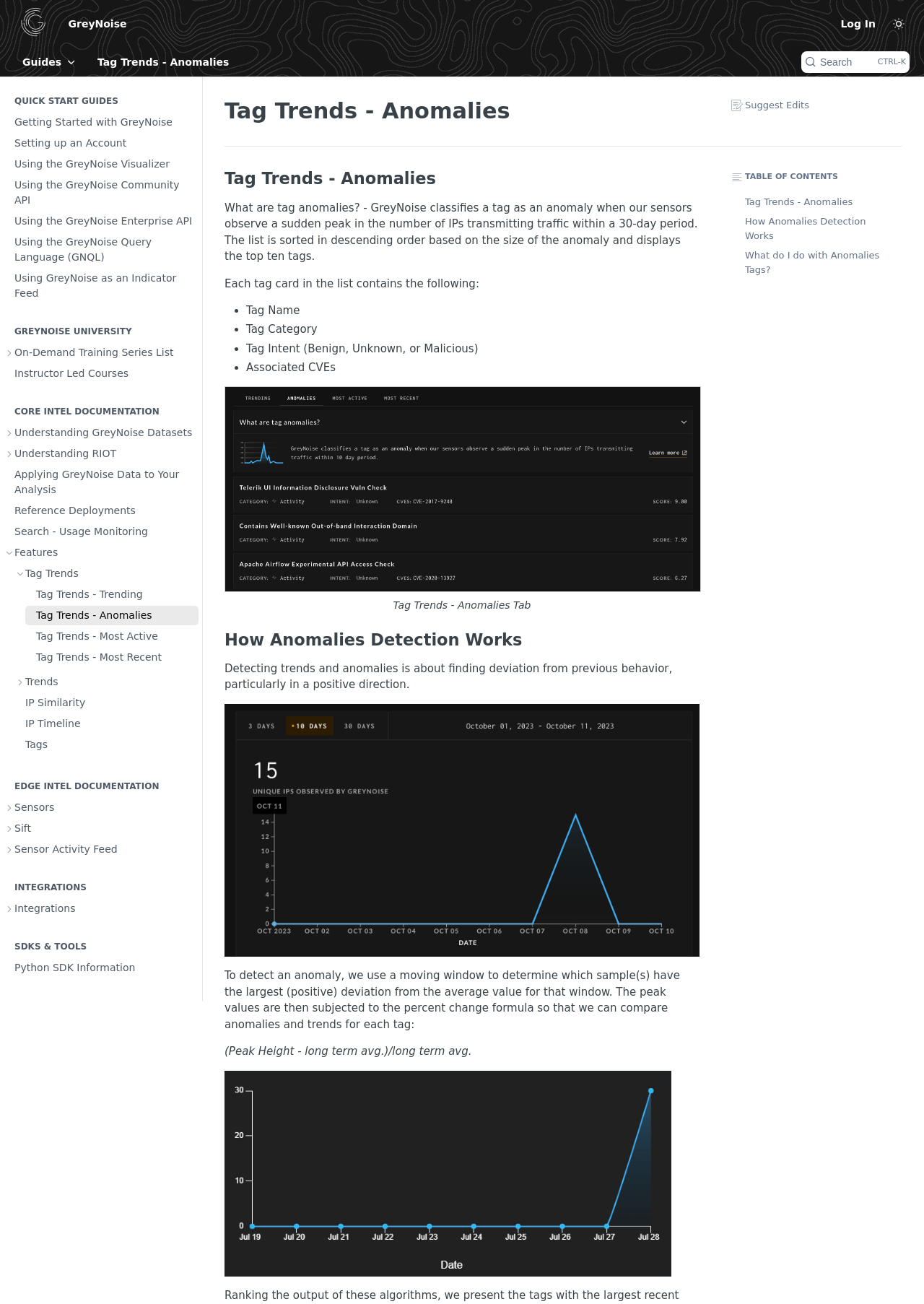Analyze and describe the webpage in a detailed narrative.

The webpage is about Tag Trends - Anomalies, with a focus on GreyNoise. At the top, there is a navigation menu with links to "Jump to Content", "GreyNoise", and "Log In". On the top right, there is a button to toggle to light mode and a dropdown menu with guides.

Below the navigation menu, there is a heading "Tag Trends - Anomalies" followed by a brief description of what tag anomalies are. The description explains that GreyNoise classifies a tag as an anomaly when there is a sudden peak in the number of IPs transmitting traffic within a 30-day period.

On the left side of the page, there is a navigation panel with several headings, including "QUICK START GUIDES", "GREYNOISE UNIVERSITY", "CORE INTEL DOCUMENTATION", "EDGE INTEL DOCUMENTATION", "INTEGRATIONS", "SDKS & TOOLS", "COMMUNITY RESOURCES", and "DATA DICTIONARIES". Each heading has a list of links to related topics.

On the right side of the page, there is a list of tag cards, each containing information about a specific tag, including the tag name, tag category, and other details. The list is sorted in descending order based on the size of the anomaly and displays the top ten tags.

At the bottom of the page, there is a search bar and a link to "Tag Trends - Trending".